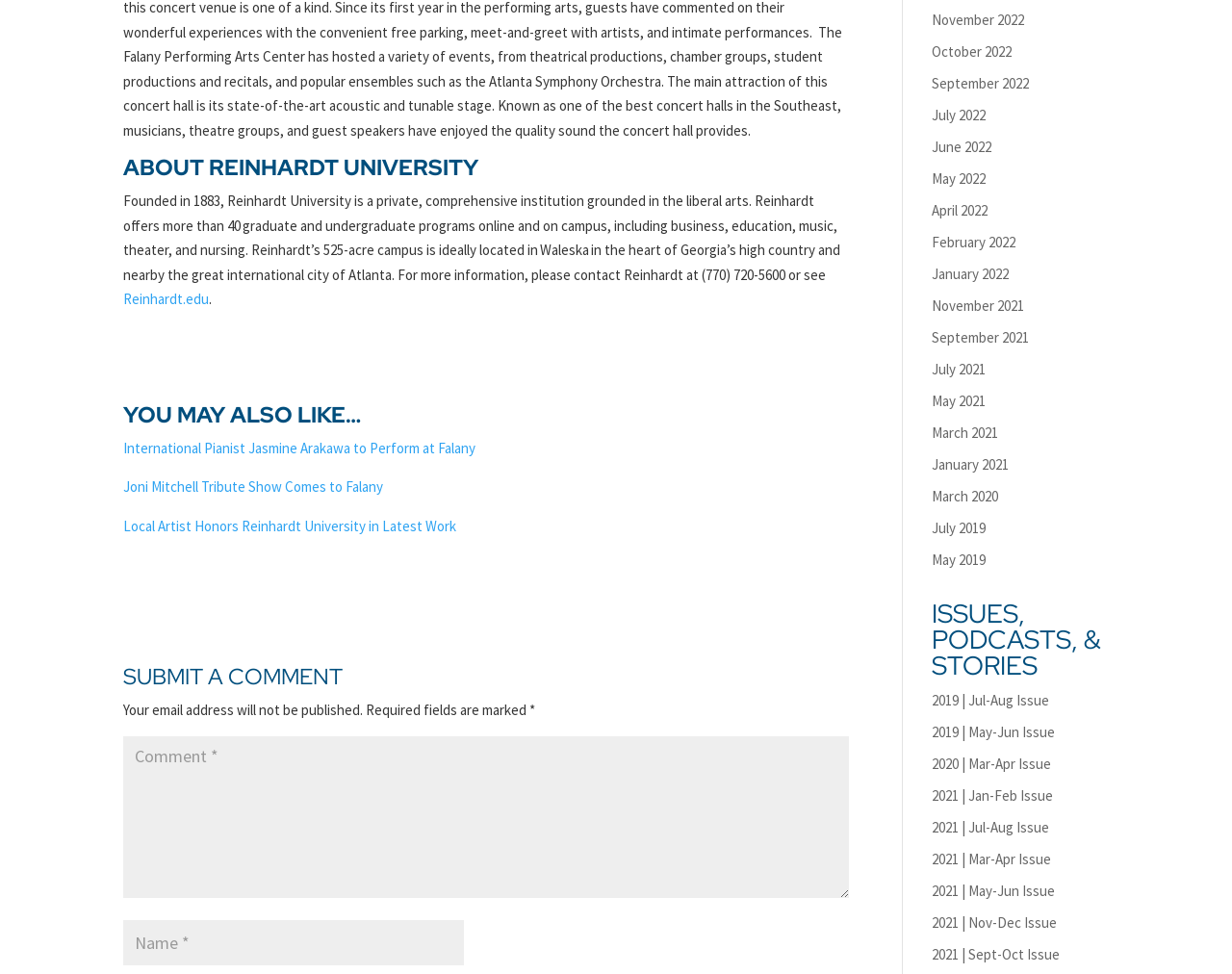What is Reinhardt University?
Respond to the question with a single word or phrase according to the image.

Private comprehensive institution